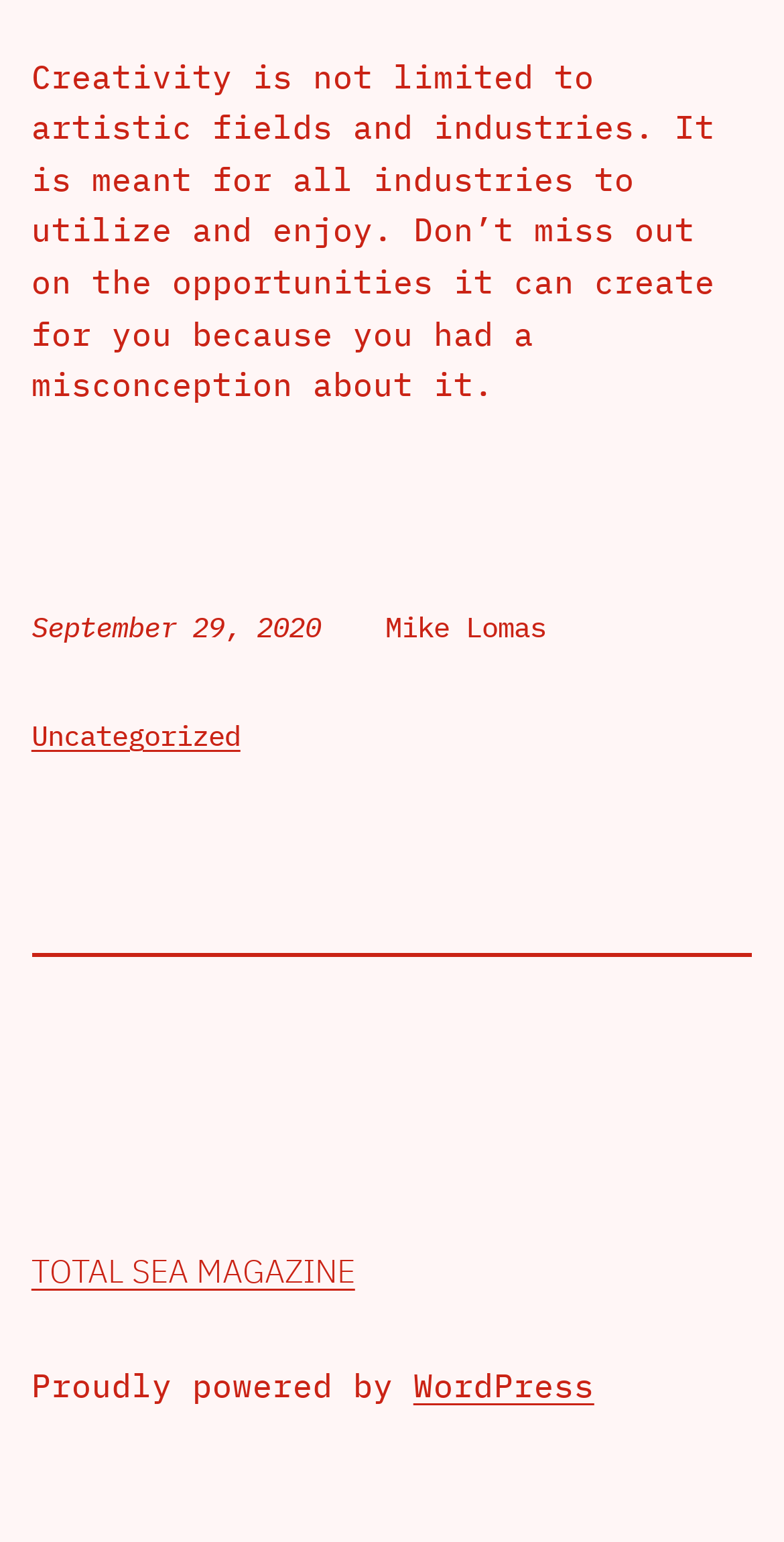From the given element description: "Total Sea Magazine", find the bounding box for the UI element. Provide the coordinates as four float numbers between 0 and 1, in the order [left, top, right, bottom].

[0.04, 0.81, 0.453, 0.836]